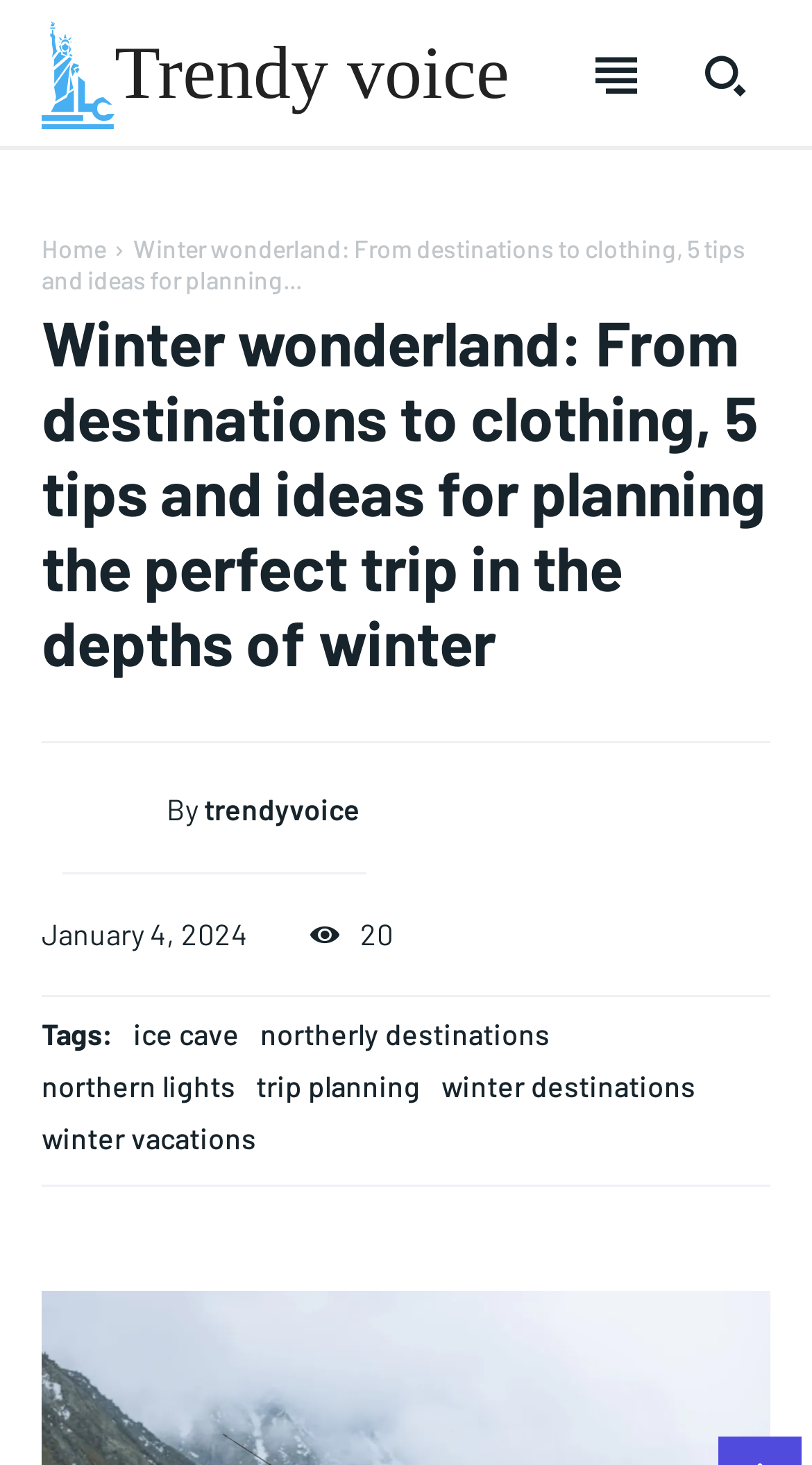Create a detailed description of the webpage's content and layout.

This webpage appears to be a subscription-based news and article platform. At the top, there is a prominent heading "Welcome to Liberty Case" and a link to "SUBSCRIBE" on the top left. Below this, there is a brief description of the platform, stating that it offers a curated list of noteworthy news from around the globe, with access to exclusive articles.

To the right of this description, there is a link to "User account" and a dropdown menu with the option "Your Profile". Further down, there are links to "LIFESTYLE" and another "SUBSCRIBE" button.

The main content of the page is divided into three sections, each with a heading: "FOREVER", "RECOMMENDED", and "1-YEAR". Each section has a brief description and a "SUBSCRIBE" button. The "FOREVER" section is free, while the "RECOMMENDED" and "1-YEAR" sections have a yearly subscription fee of $300. There is also a "1-MONTH" section with a monthly subscription fee of $25.

At the bottom of the page, there is a link to "Home" and a heading "Winter wonderland: From destinations to clothing, 5 tips and ideas for planning the perfect trip in the depths of winter", which appears to be the title of an article. Below this, there is a brief description of the article and a link to "trendyvoice", which is likely the author or publisher of the article.

There are also several images on the page, including a logo for "Trendy Voice" and a social media icon.